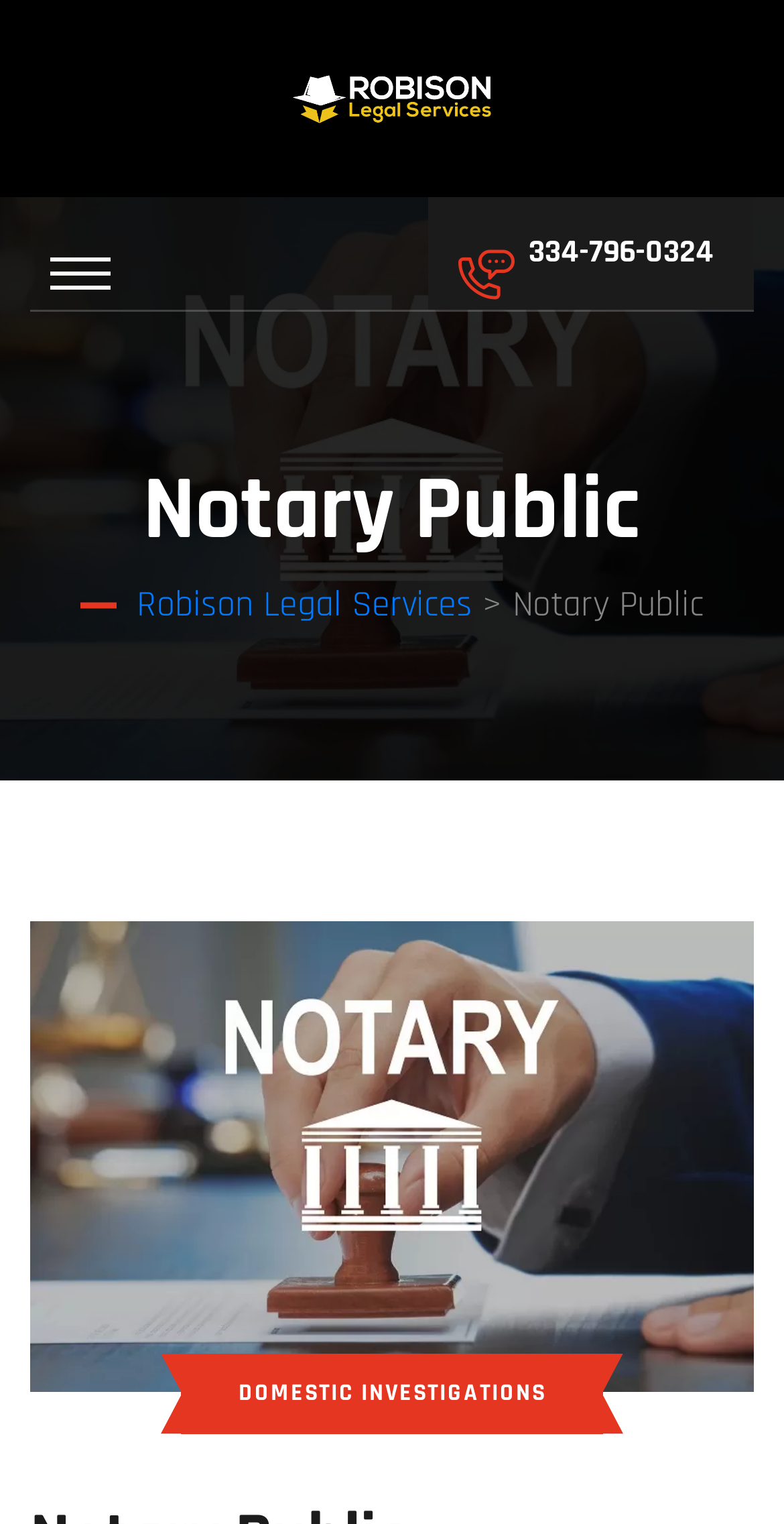What is the phone number on the top right?
Using the image as a reference, answer the question with a short word or phrase.

334-796-0324